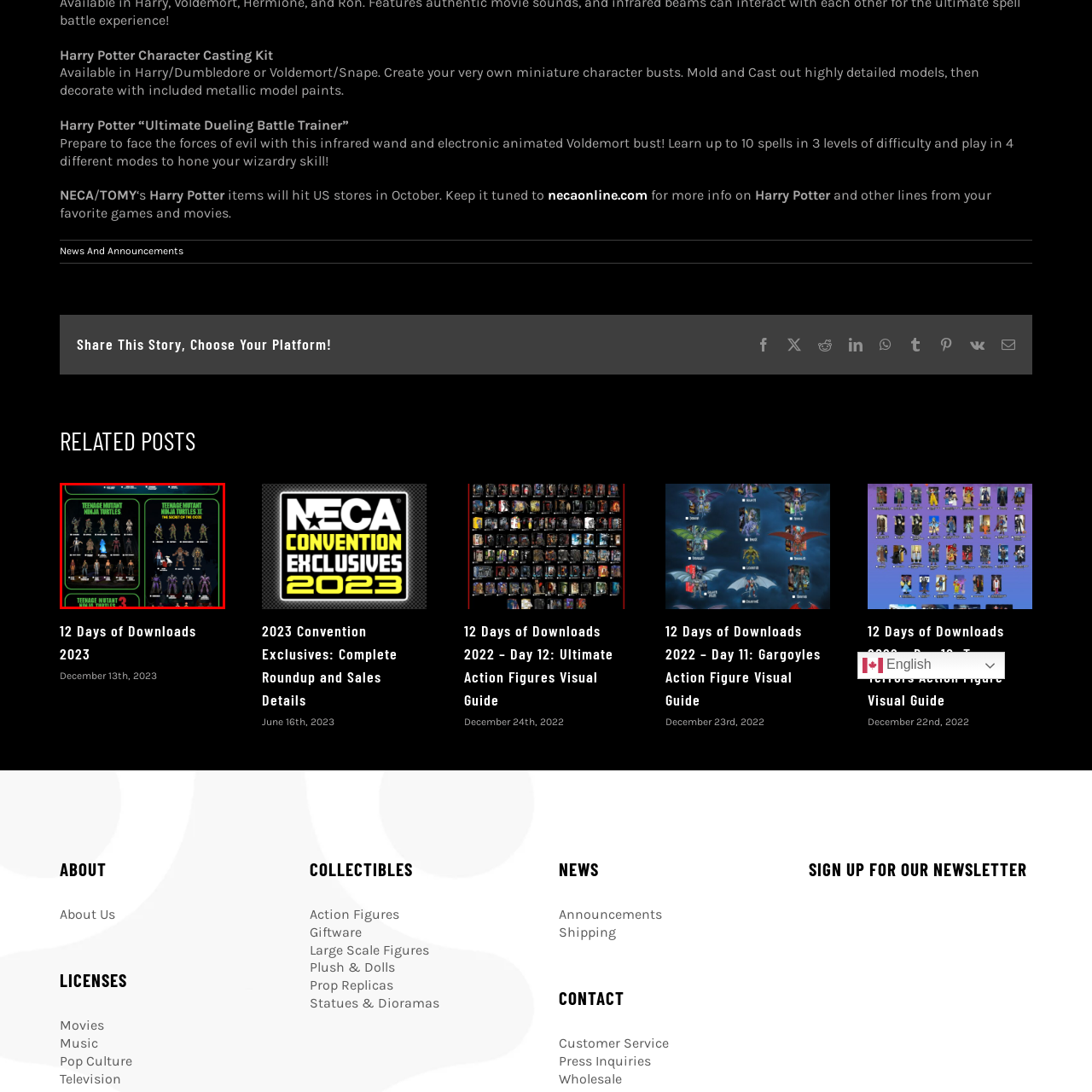Is the arrangement of figures static?
Inspect the image inside the red bounding box and provide a detailed answer drawing from the visual content.

The caption describes the arrangement of figures as 'dynamic', which implies that the figures are posed in a way that suggests movement or action, rather than being static or stationary.